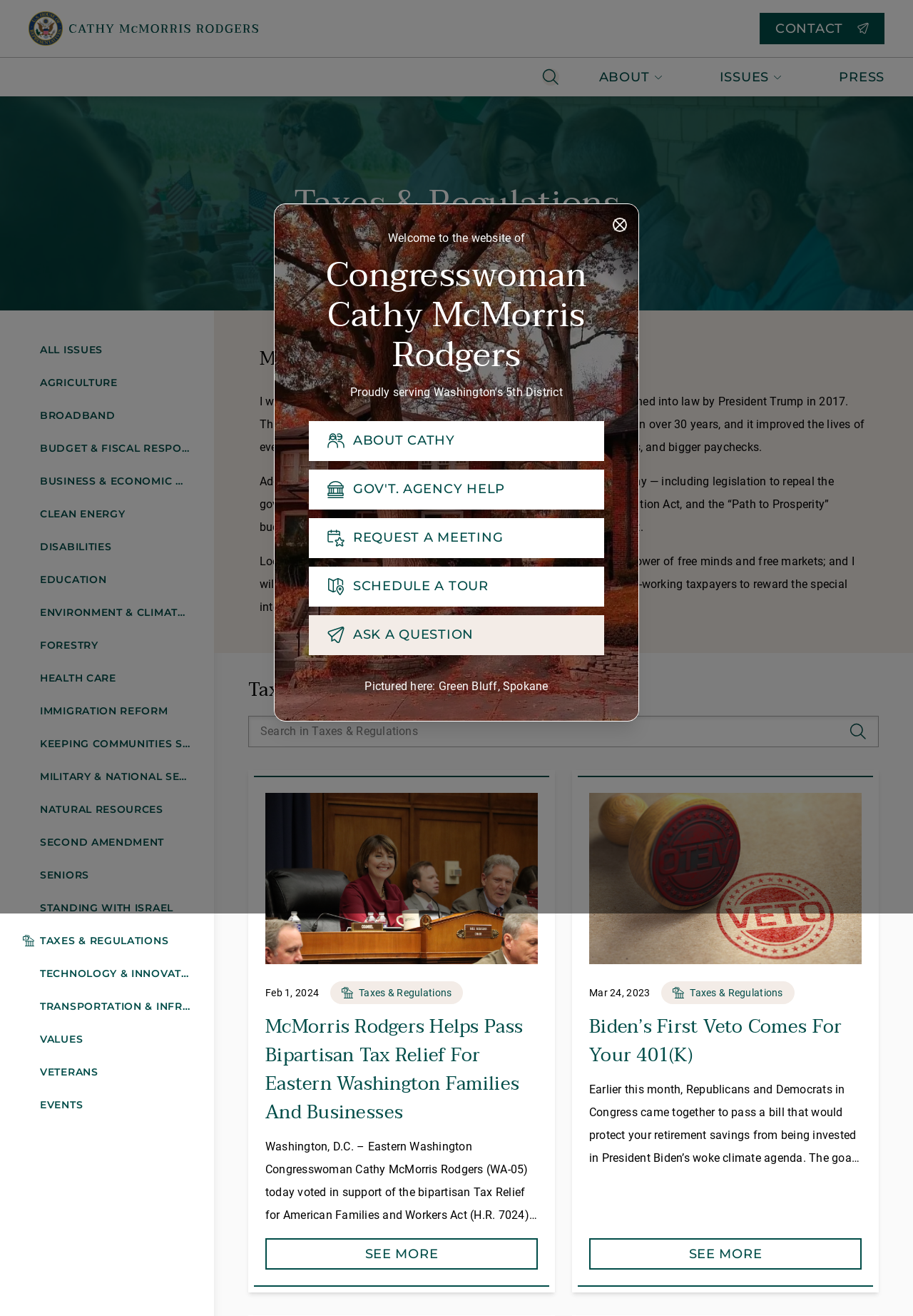Given the element description "Keeping Communities Safe" in the screenshot, predict the bounding box coordinates of that UI element.

[0.0, 0.553, 0.234, 0.578]